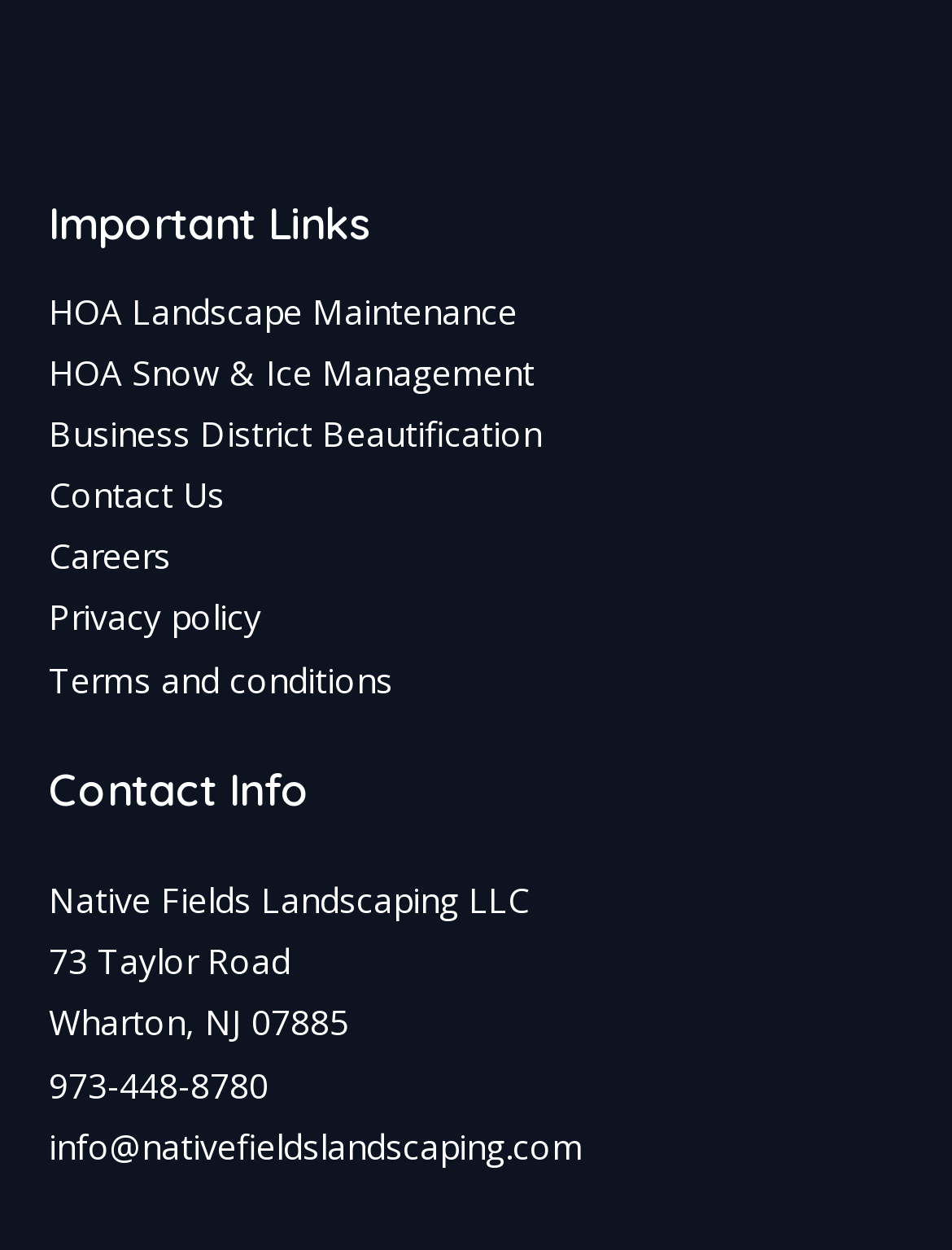Answer the question below in one word or phrase:
What is the city of the company's location?

Wharton